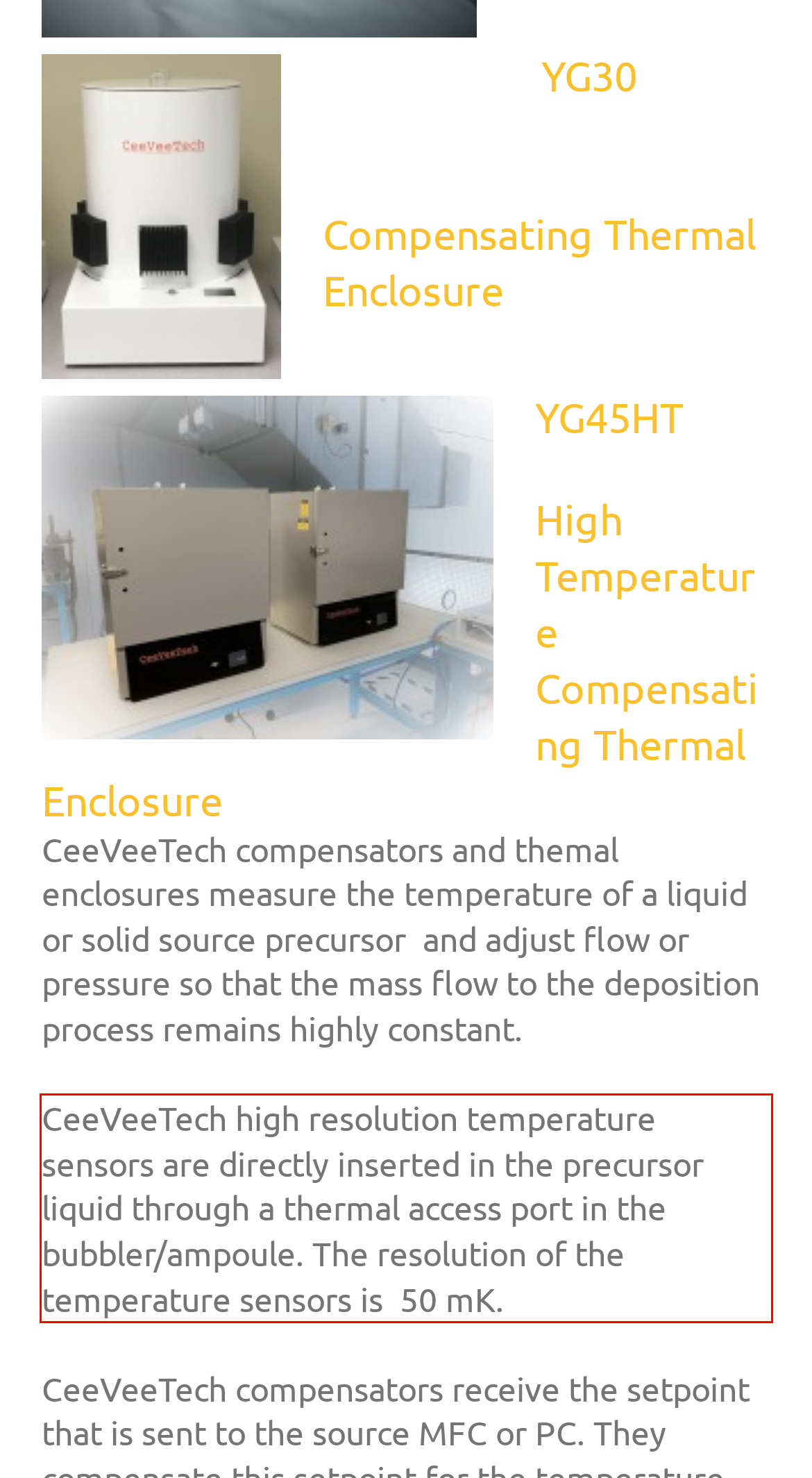Please take the screenshot of the webpage, find the red bounding box, and generate the text content that is within this red bounding box.

CeeVeeTech high resolution temperature sensors are directly inserted in the precursor liquid through a thermal access port in the bubbler/ampoule. The resolution of the temperature sensors is 50 mK.